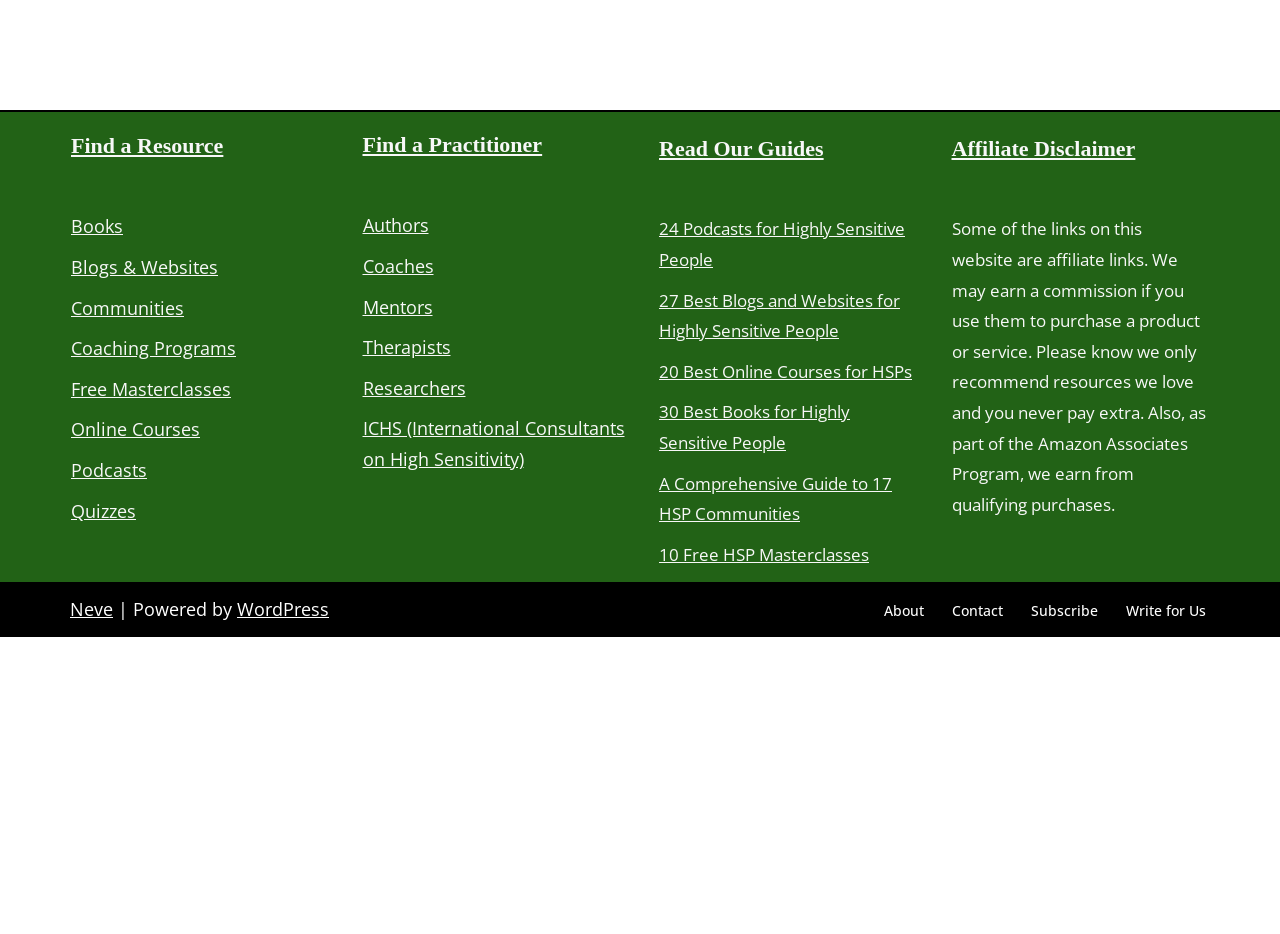Highlight the bounding box coordinates of the element that should be clicked to carry out the following instruction: "Find a Practitioner by clicking on 'Authors'". The coordinates must be given as four float numbers ranging from 0 to 1, i.e., [left, top, right, bottom].

[0.283, 0.228, 0.335, 0.254]